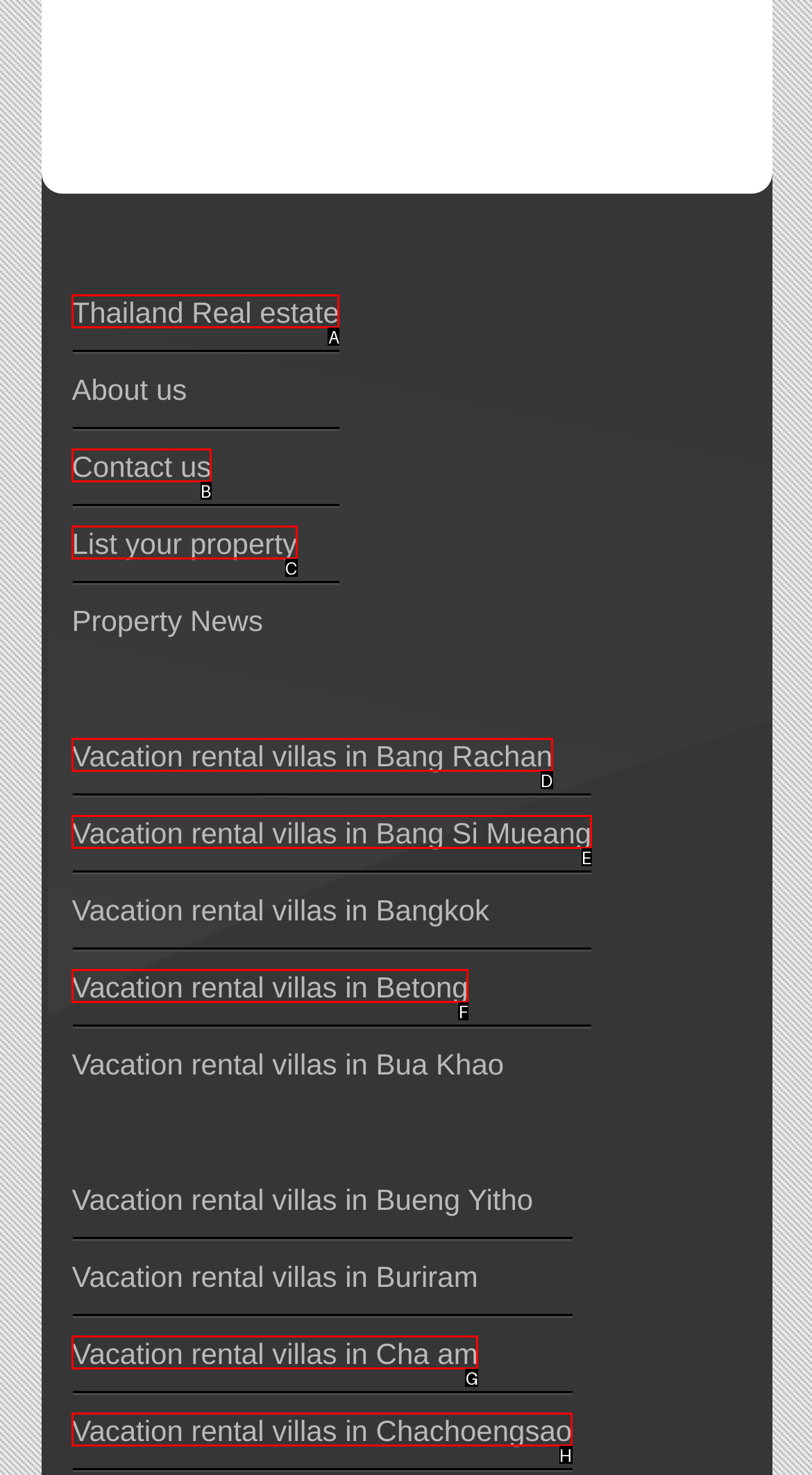Identify the letter of the UI element that corresponds to: Vacation rental villas in Chachoengsao
Respond with the letter of the option directly.

H